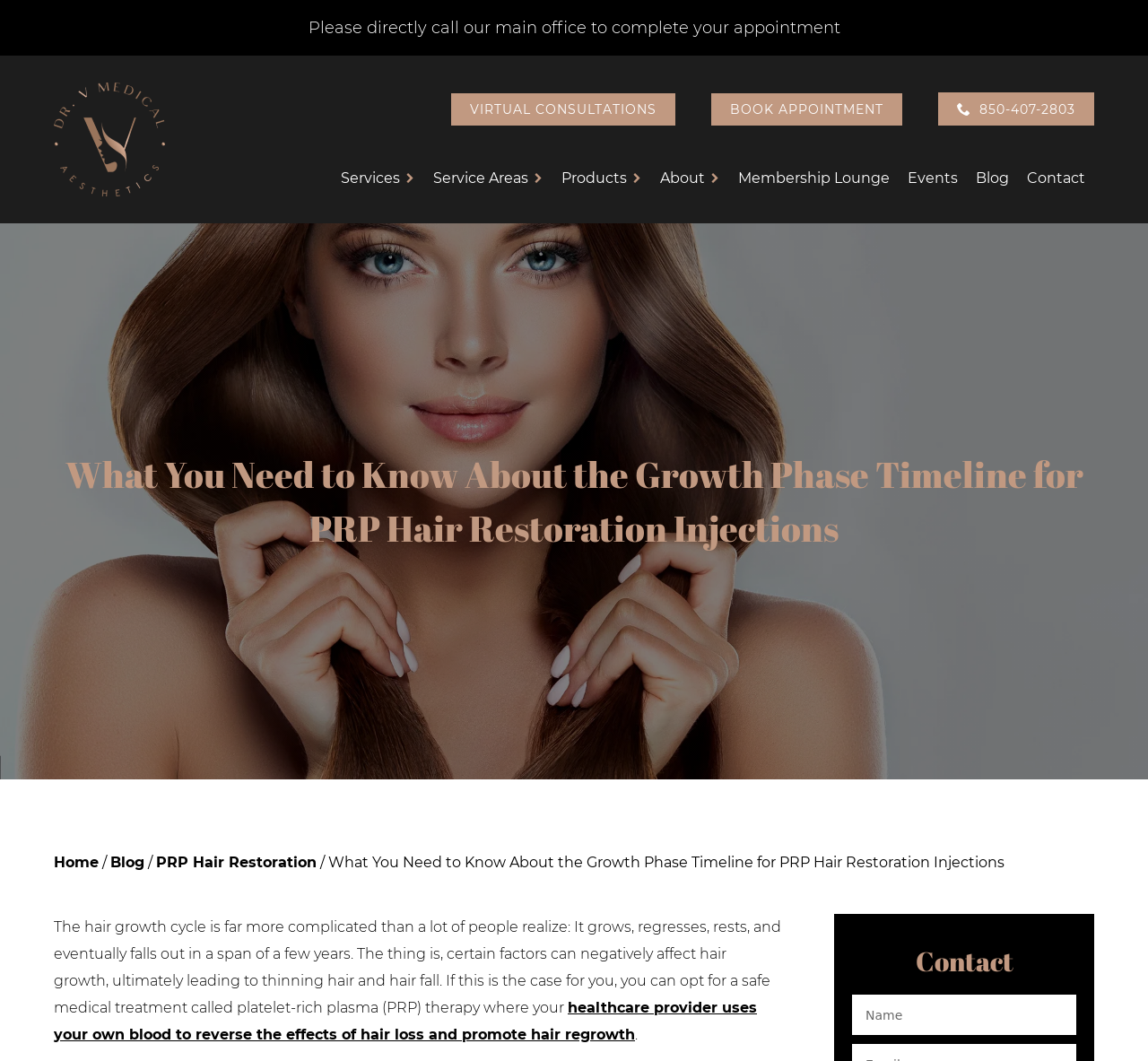Provide a thorough and detailed response to the question by examining the image: 
What is the name of the medical treatment mentioned on the webpage?

I found the name of the medical treatment by reading the text that describes the treatment, which mentions 'platelet-rich plasma (PRP) therapy' as a safe medical treatment for hair loss.